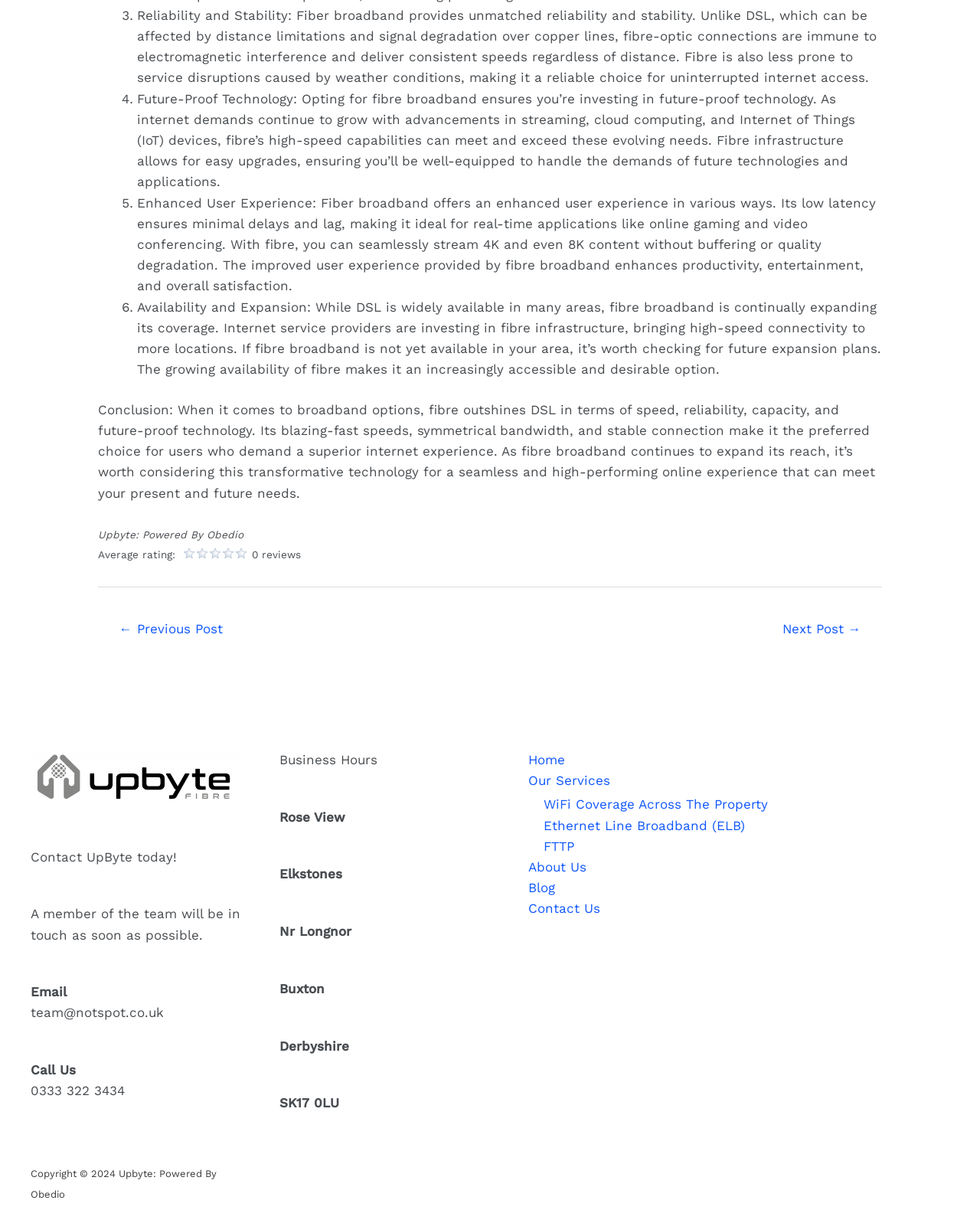What is the type of broadband mentioned as an alternative to DSL?
Using the screenshot, give a one-word or short phrase answer.

Fiber broadband